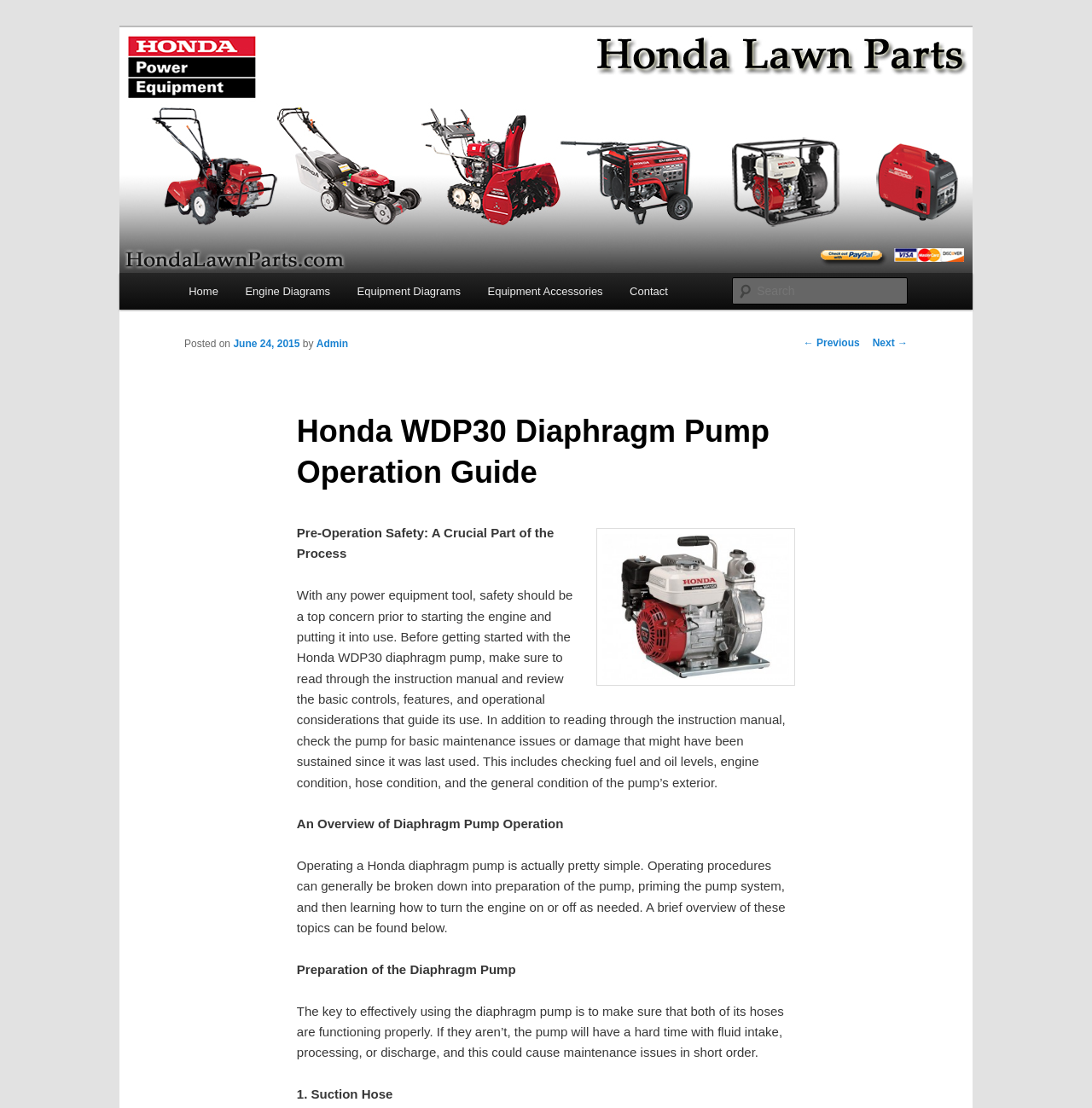Give a one-word or one-phrase response to the question: 
What is the date of the post?

June 24, 2015